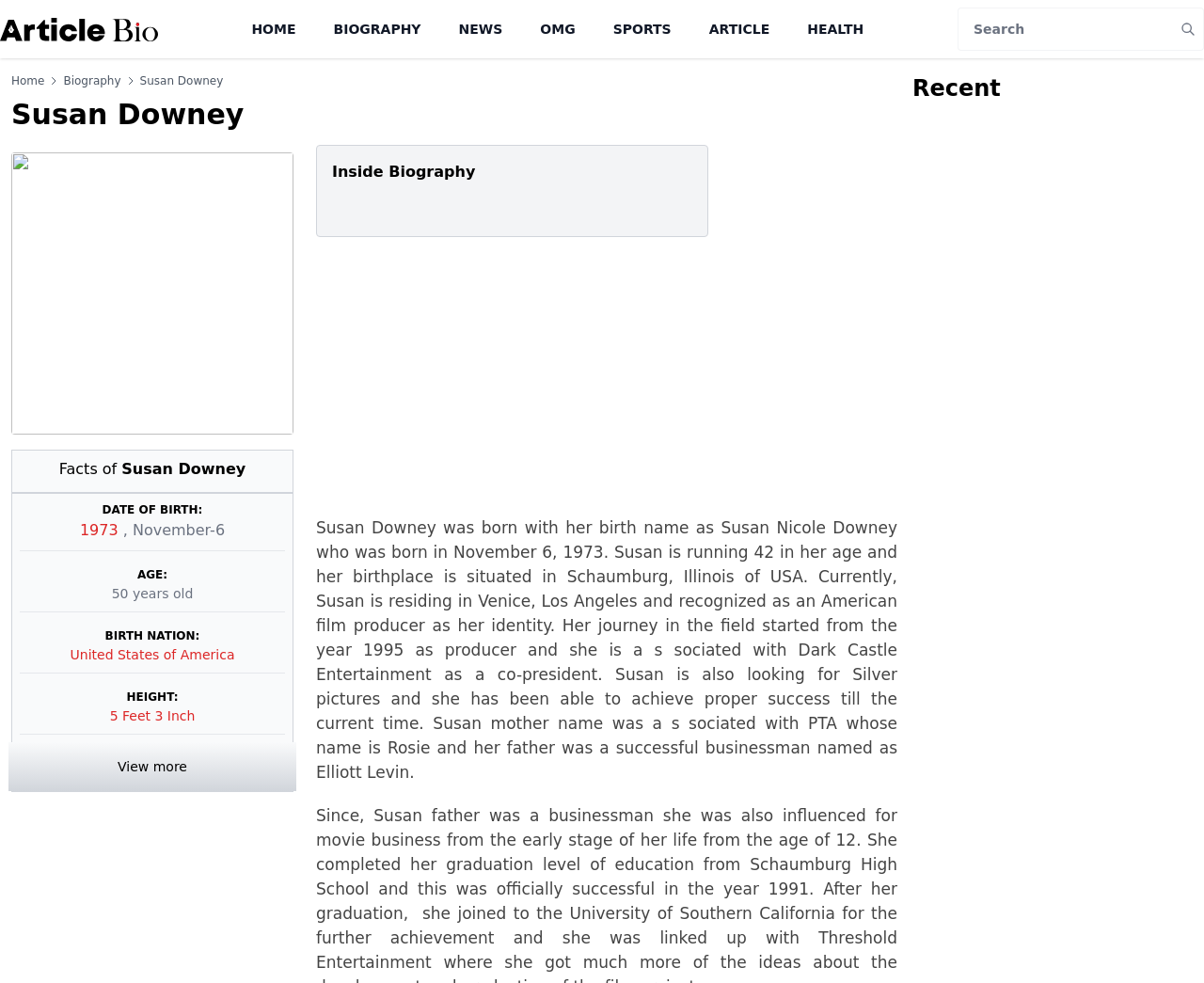What is Susan Downey's birthdate?
Answer briefly with a single word or phrase based on the image.

November 6, 1973